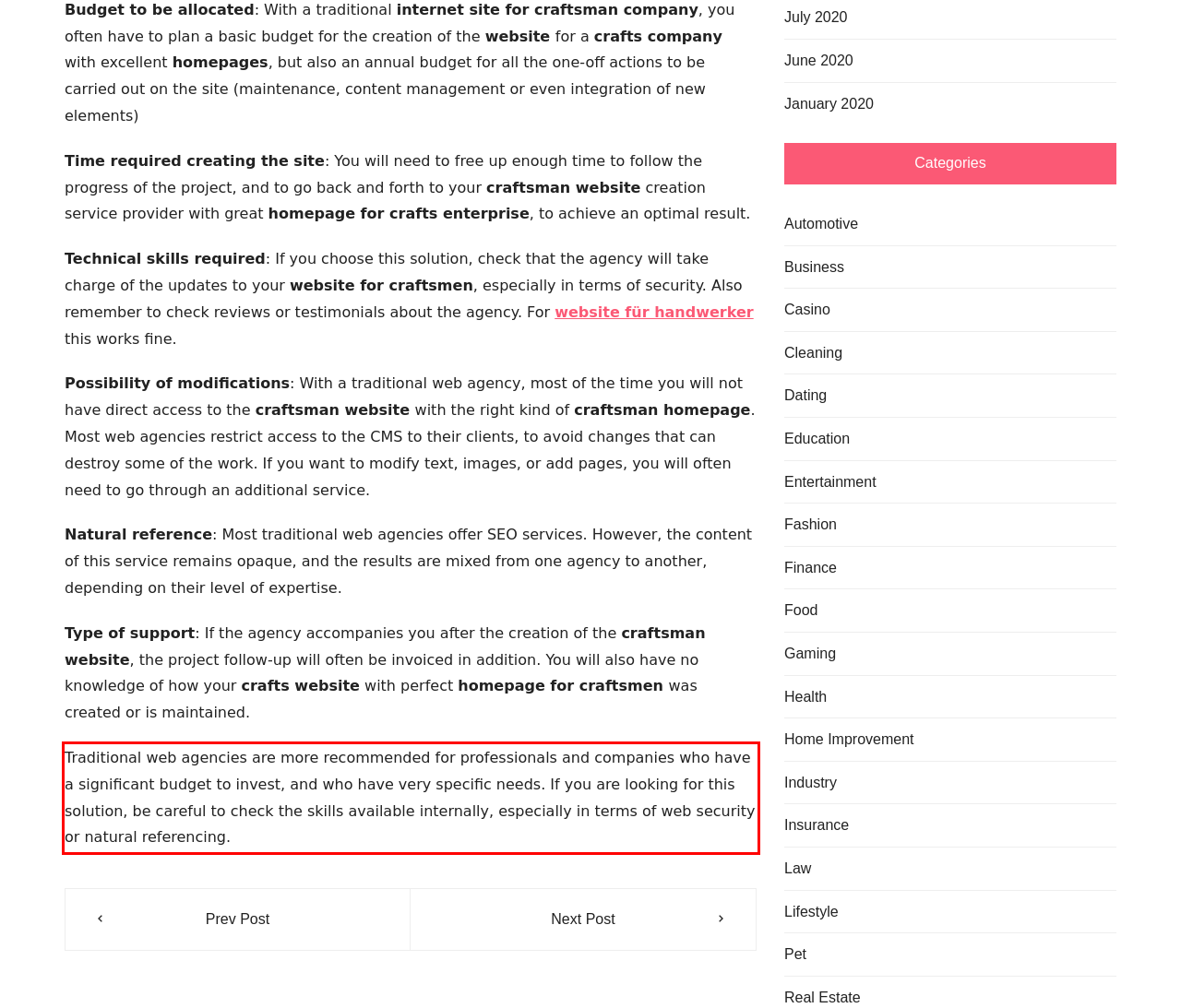You are given a webpage screenshot with a red bounding box around a UI element. Extract and generate the text inside this red bounding box.

Traditional web agencies are more recommended for professionals and companies who have a significant budget to invest, and who have very specific needs. If you are looking for this solution, be careful to check the skills available internally, especially in terms of web security or natural referencing.